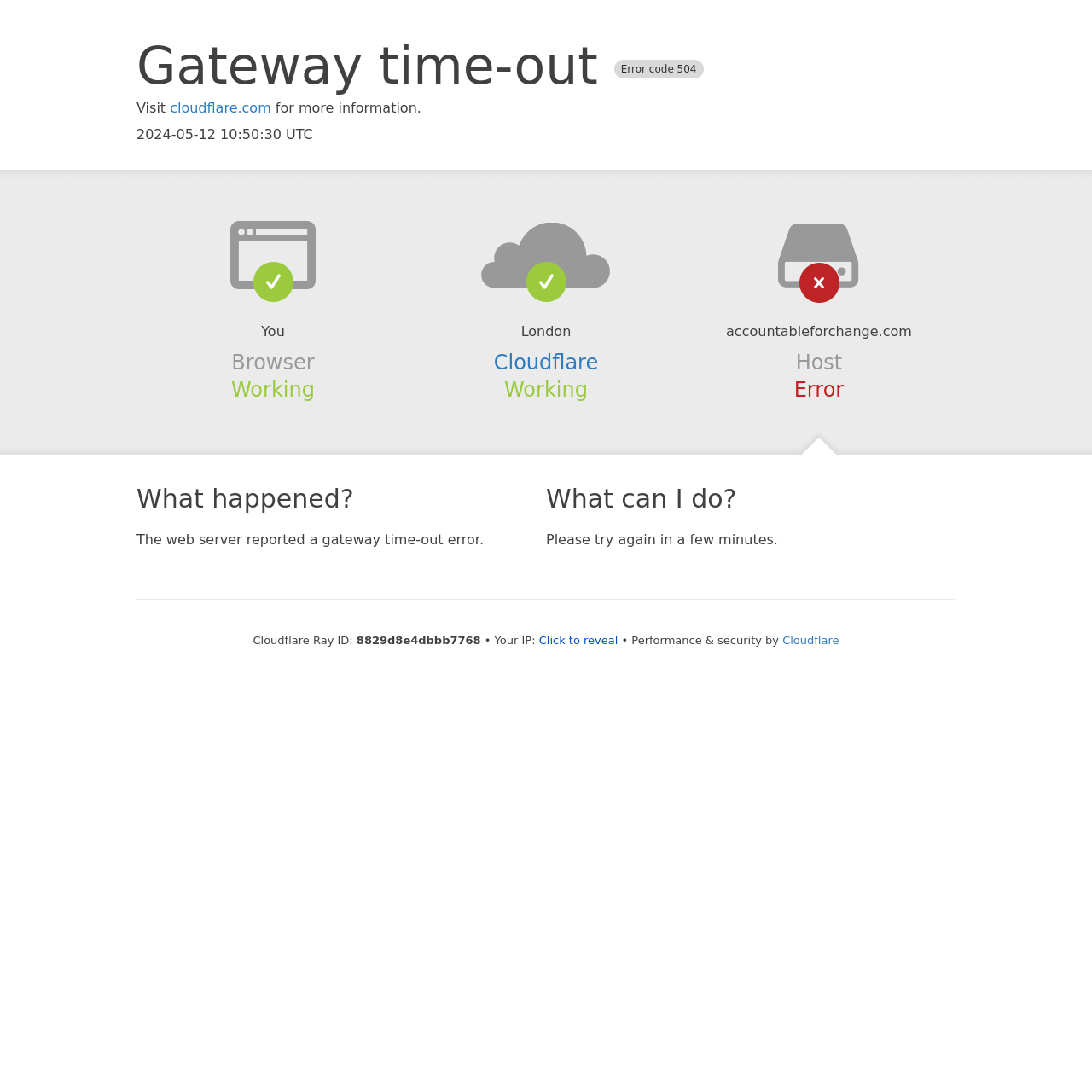What is the name of the host?
Look at the webpage screenshot and answer the question with a detailed explanation.

The name of the host is mentioned in the text 'accountableforchange.com' under the heading 'Host' on the webpage.